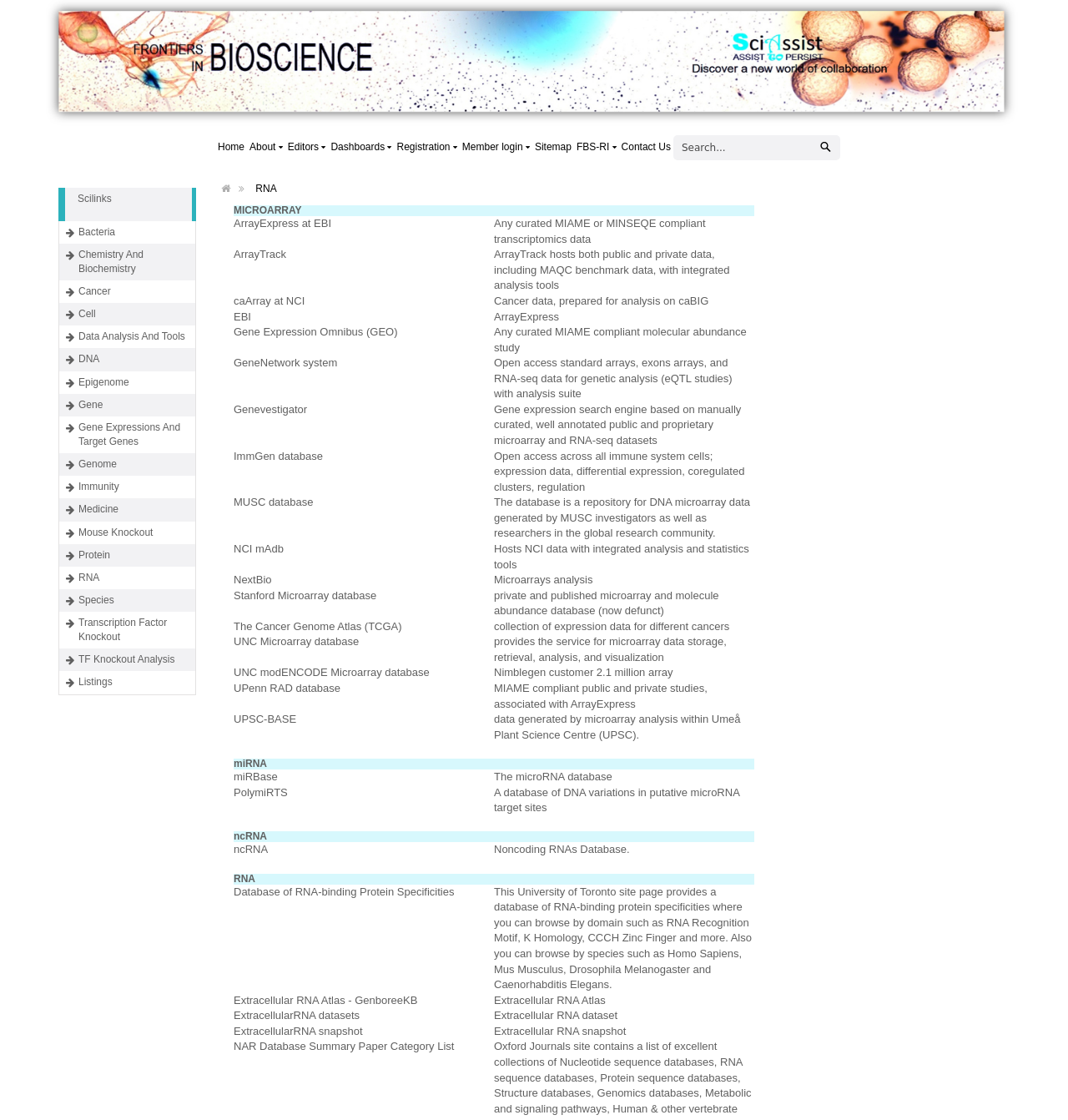Identify the bounding box coordinates of the region that needs to be clicked to carry out this instruction: "Search for RNA-related data". Provide these coordinates as four float numbers ranging from 0 to 1, i.e., [left, top, right, bottom].

[0.63, 0.116, 0.759, 0.148]